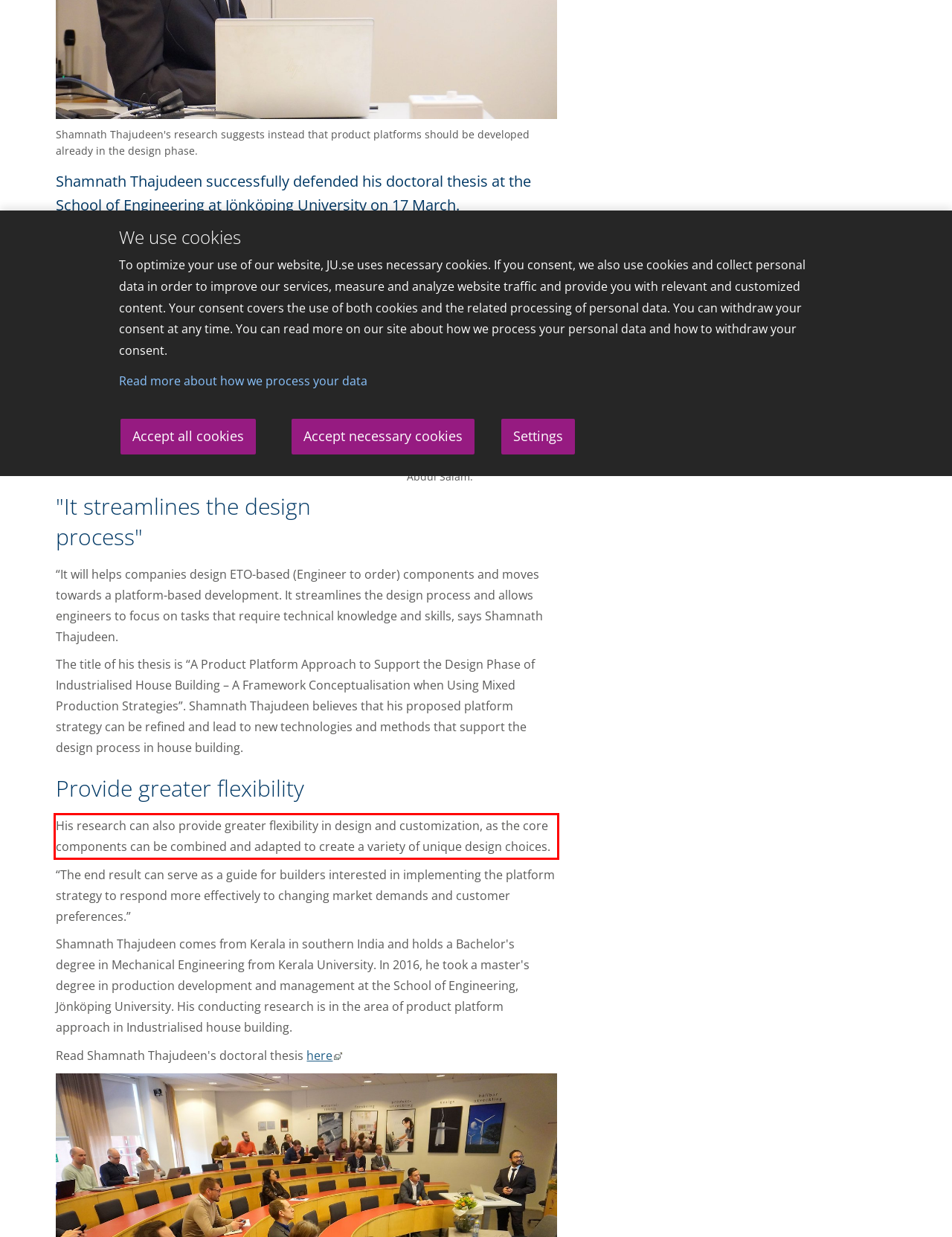With the given screenshot of a webpage, locate the red rectangle bounding box and extract the text content using OCR.

His research can also provide greater flexibility in design and customization, as the core components can be combined and adapted to create a variety of unique design choices.